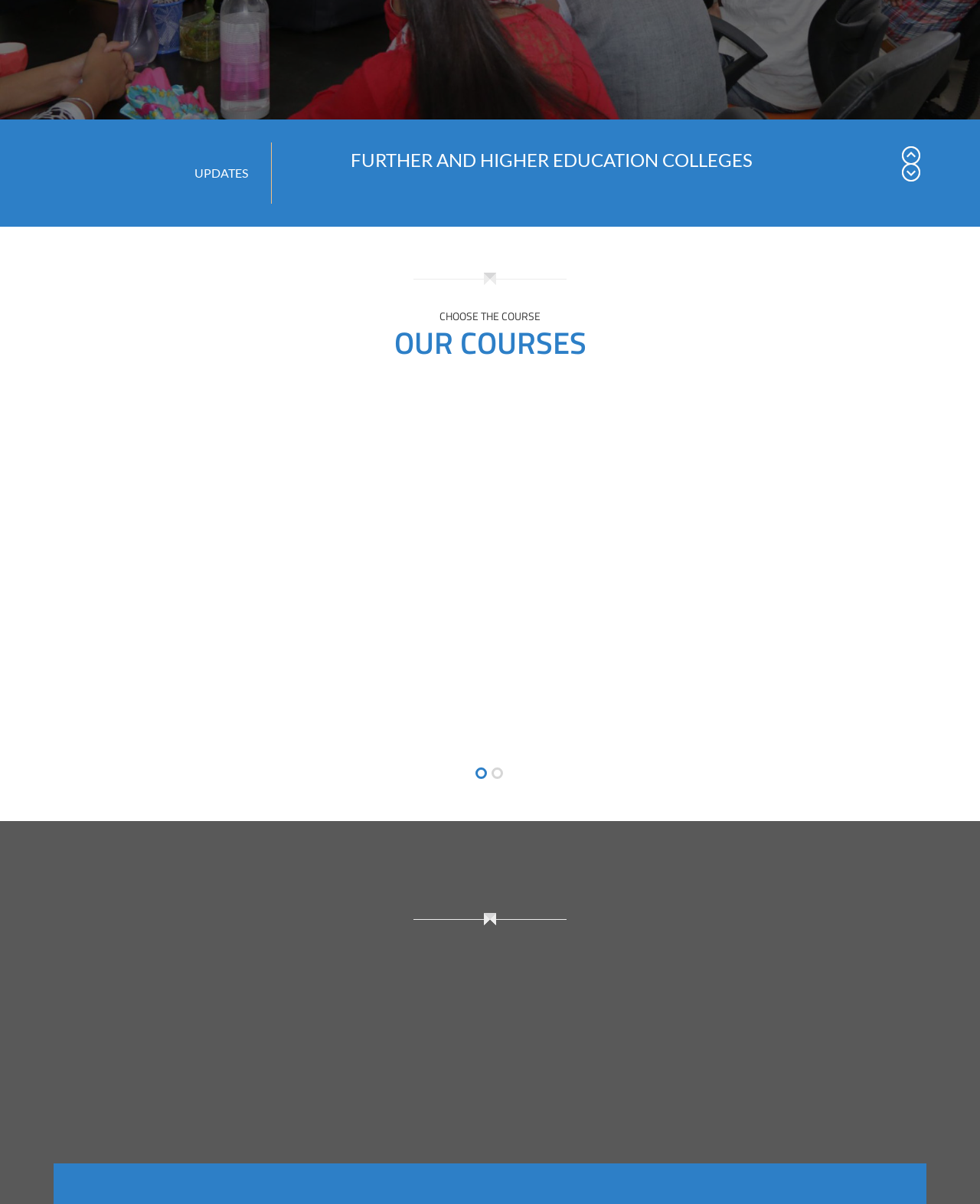Predict the bounding box of the UI element that fits this description: "Next".

[0.92, 0.136, 0.945, 0.156]